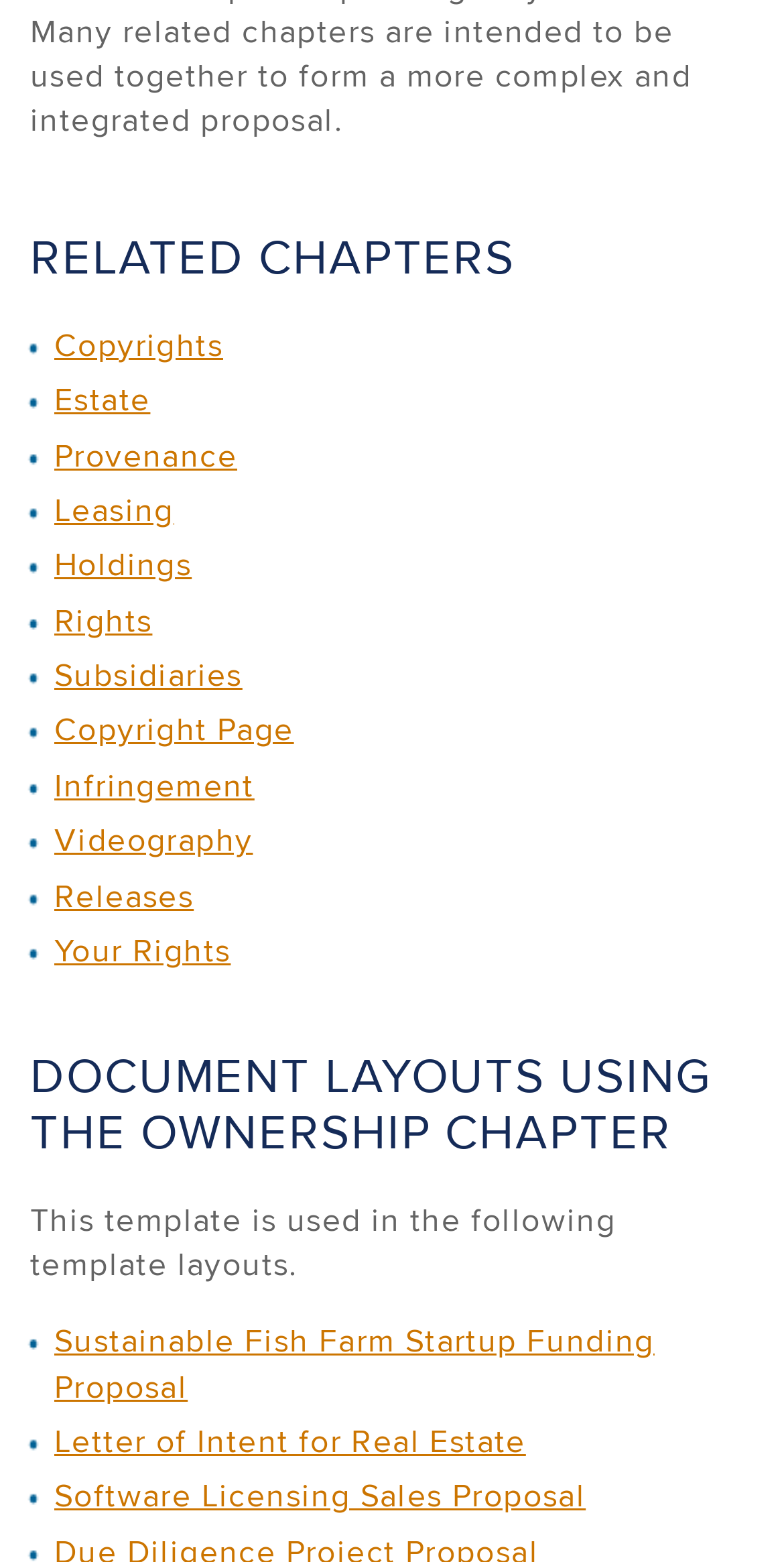Provide the bounding box coordinates for the area that should be clicked to complete the instruction: "View the 'Sustainable Fish Farm Startup Funding Proposal' template".

[0.069, 0.844, 0.835, 0.902]